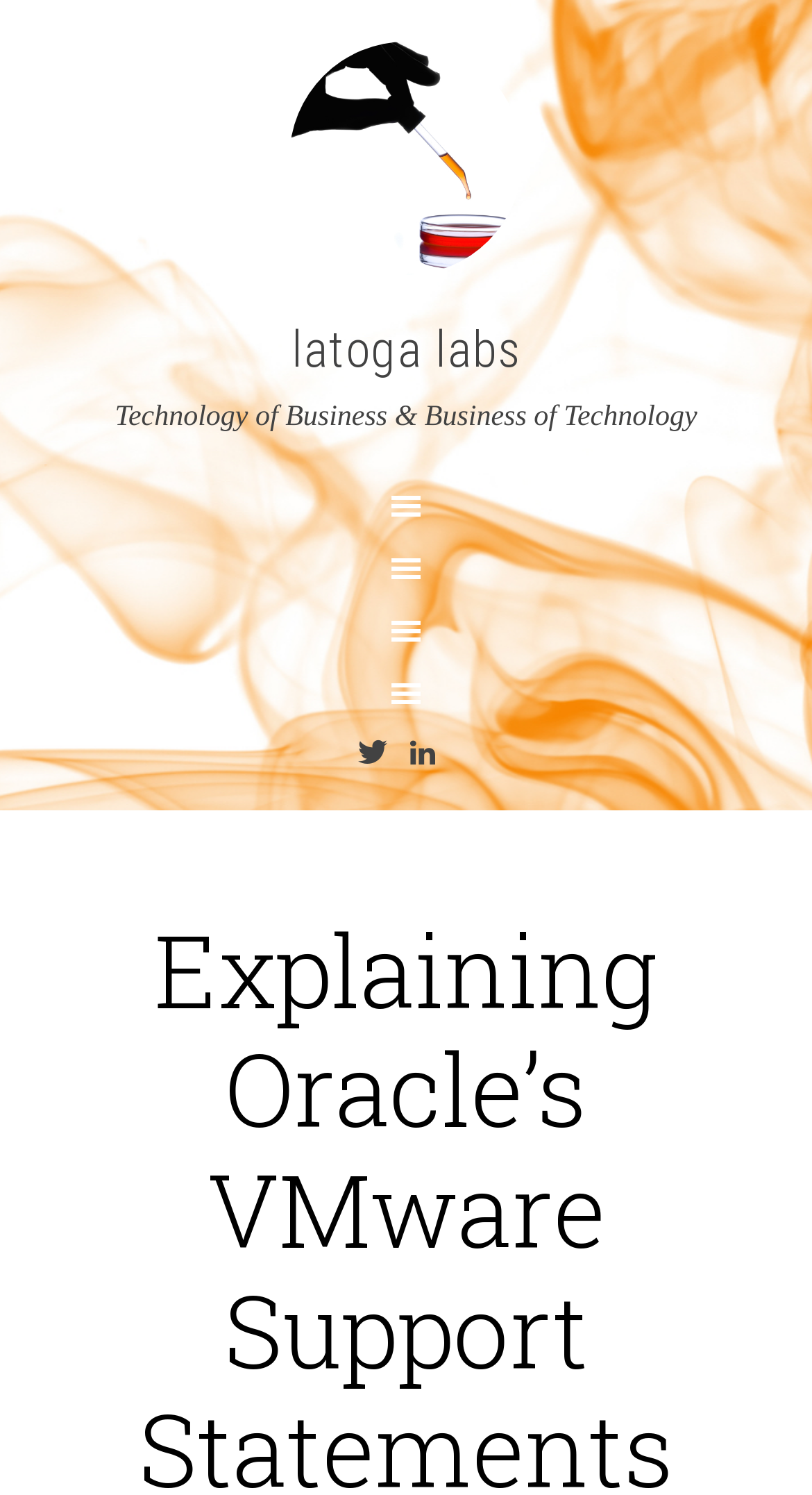Mark the bounding box of the element that matches the following description: "View latoga’s profile on Twitter".

[0.438, 0.492, 0.479, 0.514]